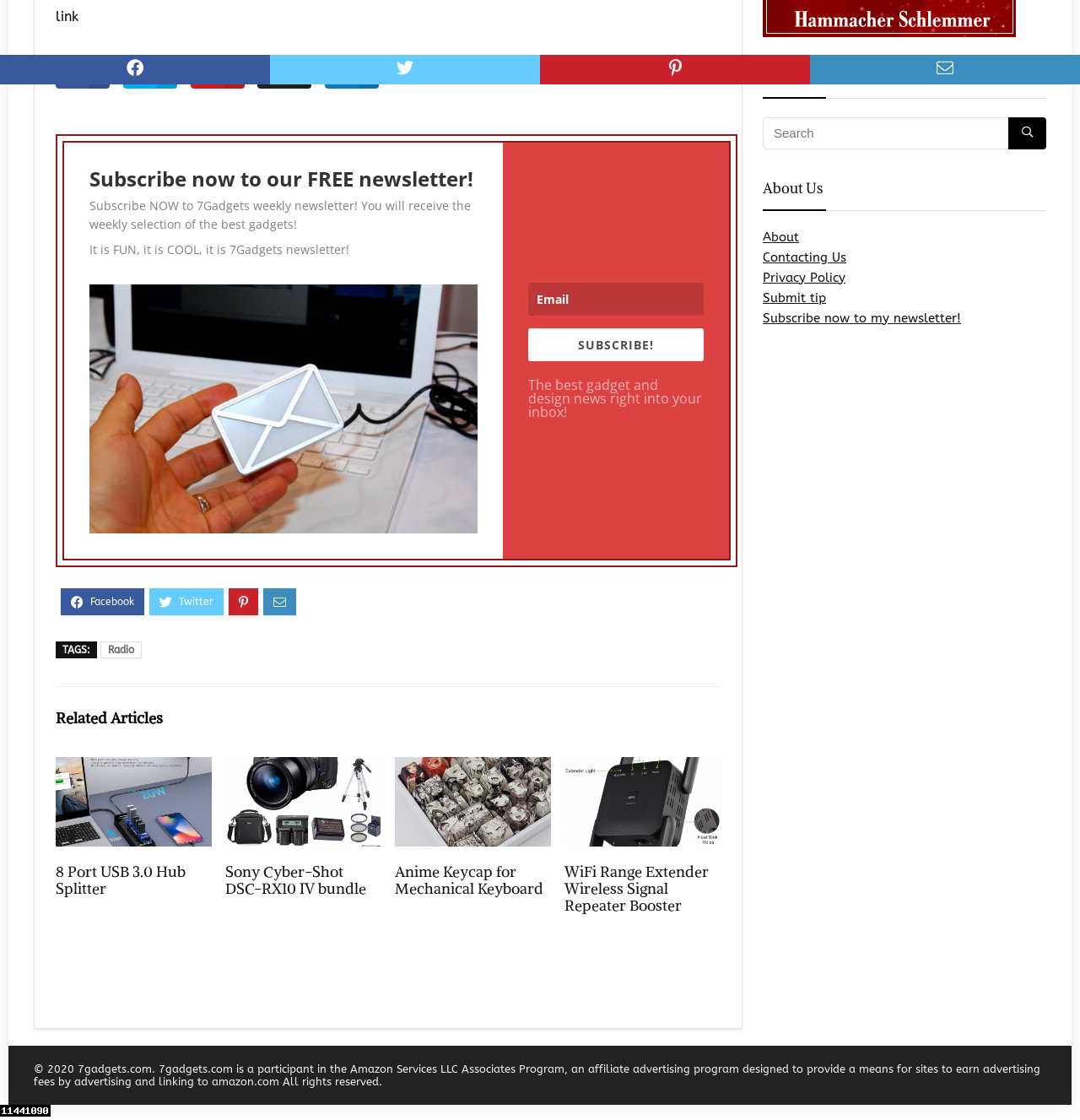Please locate the clickable area by providing the bounding box coordinates to follow this instruction: "Subscribe to the newsletter".

[0.489, 0.293, 0.652, 0.323]